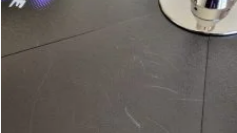What is the purpose of the shiny pole base?
Using the image as a reference, give a one-word or short phrase answer.

Pole dancing